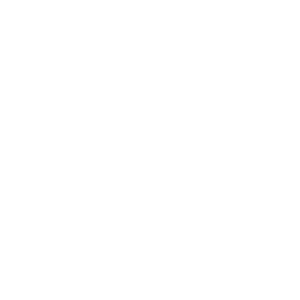Refer to the screenshot and give an in-depth answer to this question: What is the topping of the Bakewell tart?

According to the caption, the Bakewell tart has a distinctive layer of raspberry jam topped with a cherry, which suggests that the topping consists of these two components.